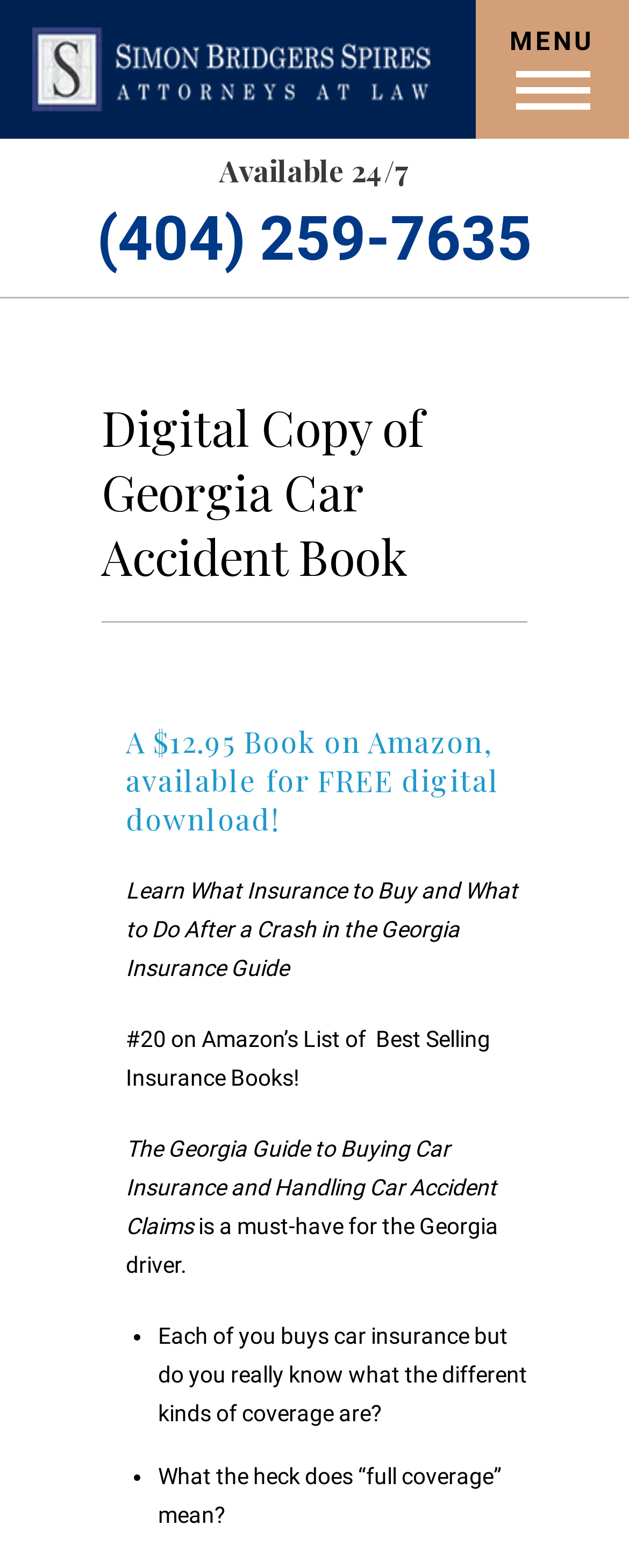What is the purpose of the book?
Provide a detailed answer to the question using information from the image.

The purpose of the book is to serve as a must-have guide for Georgia drivers, which is evident from the text 'is a must-have for the Georgia driver', indicating that the book provides essential information for drivers in Georgia.